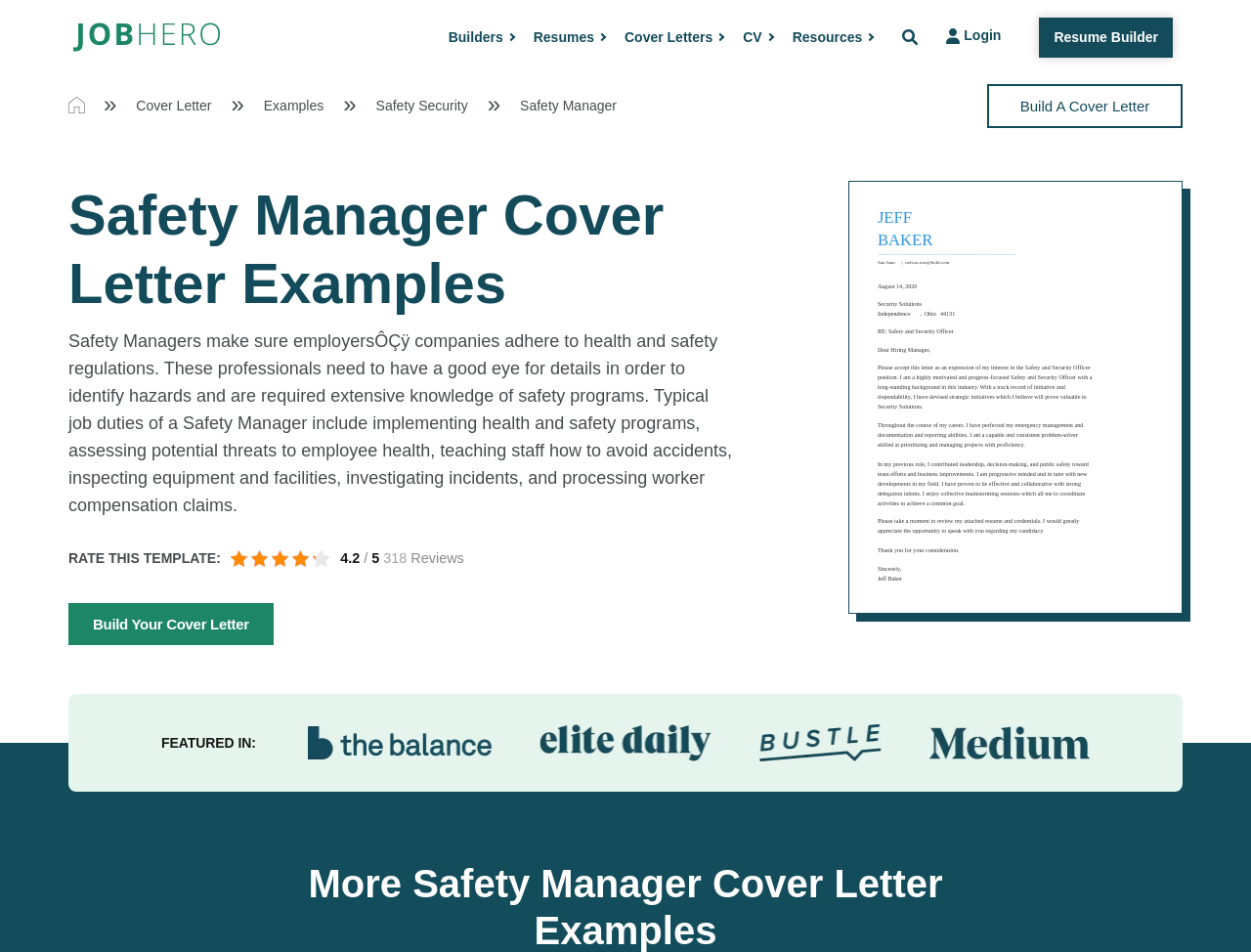How many people have rated the template?
Based on the image, provide your answer in one word or phrase.

318